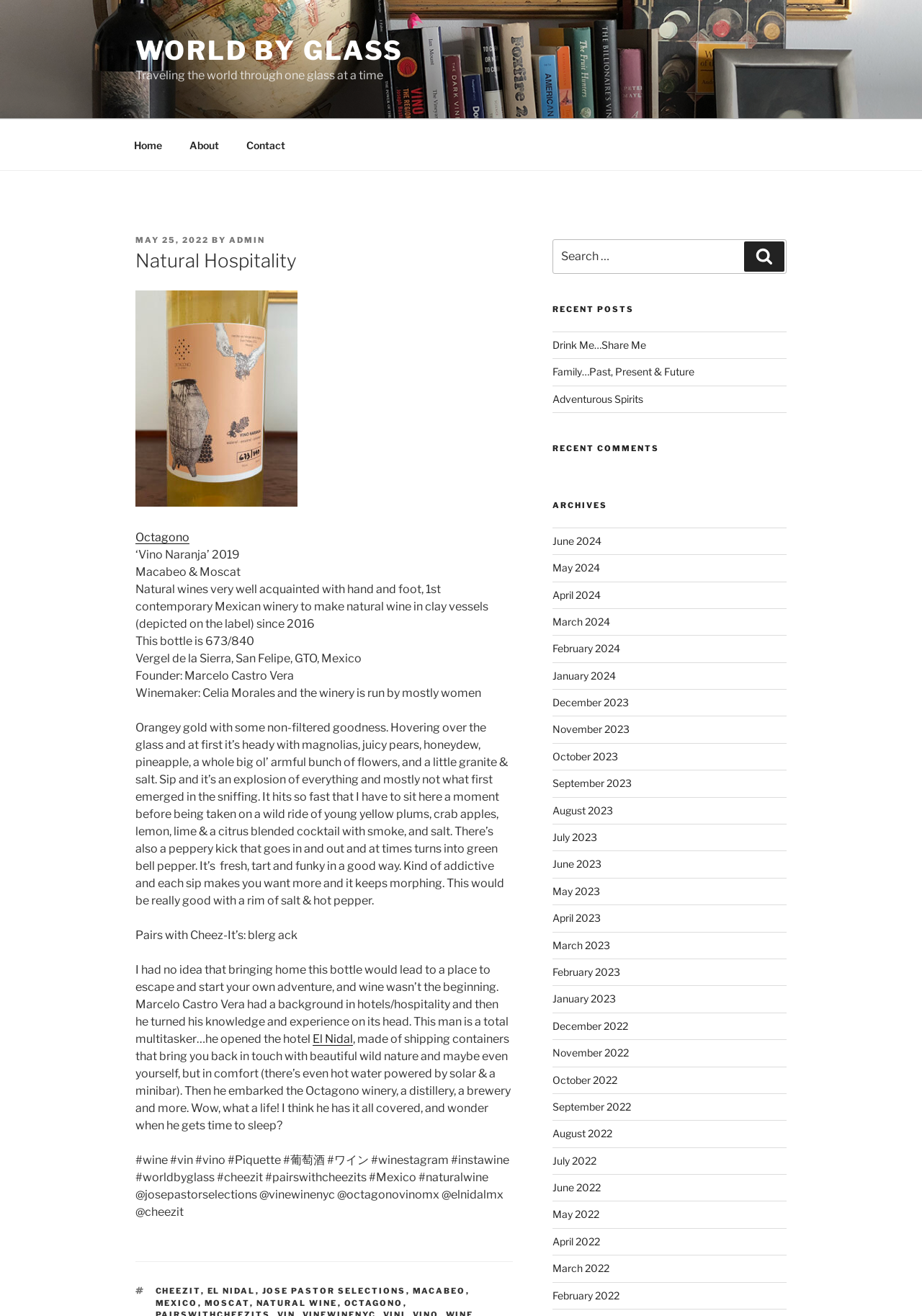Find the bounding box coordinates of the clickable area required to complete the following action: "Click the 'Home' link".

[0.131, 0.097, 0.189, 0.123]